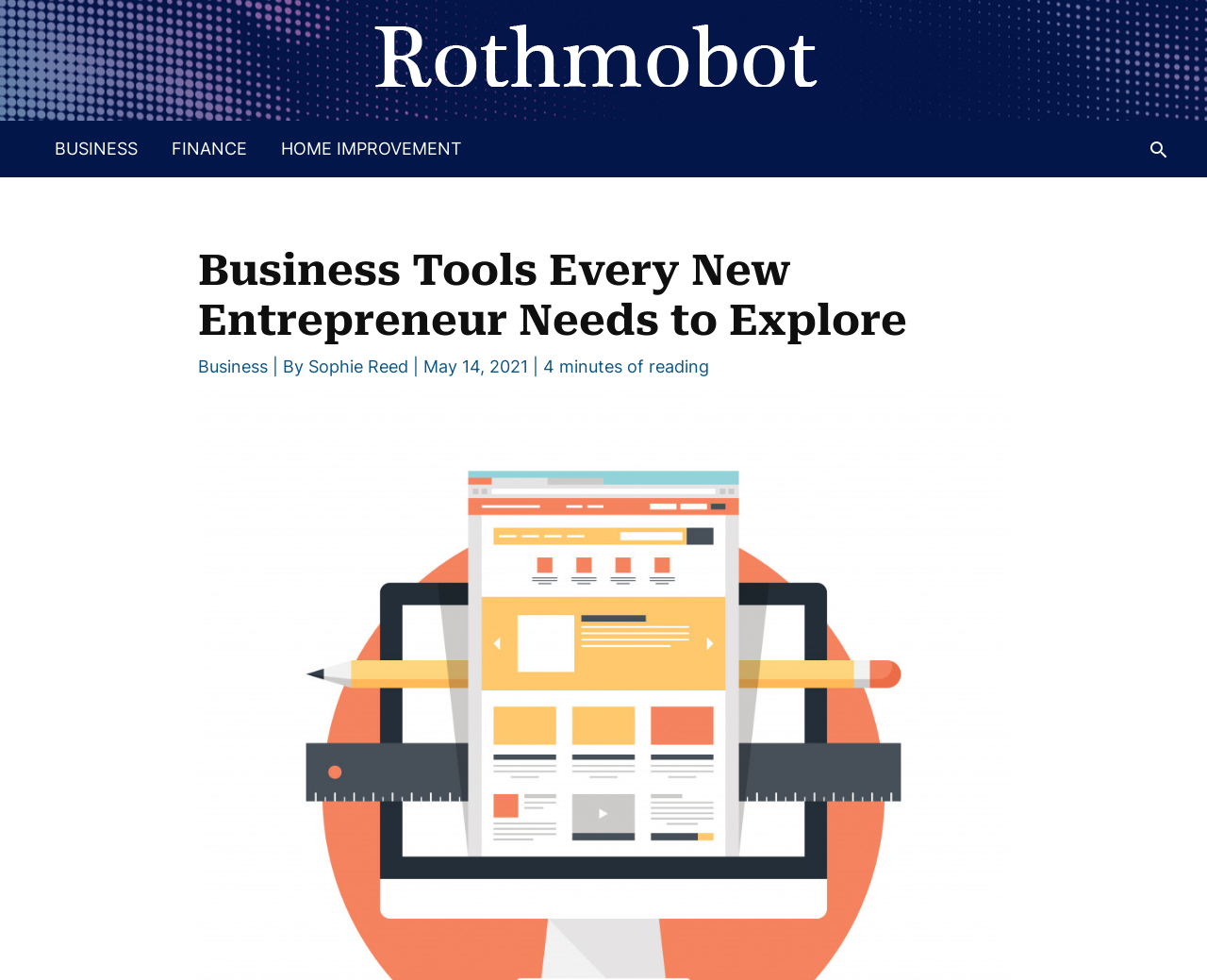Create a full and detailed caption for the entire webpage.

The webpage is about tools that can help small businesses succeed in the online industry. At the top left of the page, there is a logo of "Rothmobot" accompanied by a link to the website. Below the logo, there are three links to categories: "BUSINESS", "FINANCE", and "HOME IMPROVEMENT", which are aligned horizontally and take up about a third of the page width.

On the top right side of the page, there is a search icon link. Below the search icon, there is a heading that reads "Business Tools Every New Entrepreneur Needs to Explore". Under the heading, there is an article written by Sophie Reed, dated May 14, 2021, which takes about 4 minutes to read. The article is categorized under "Business".